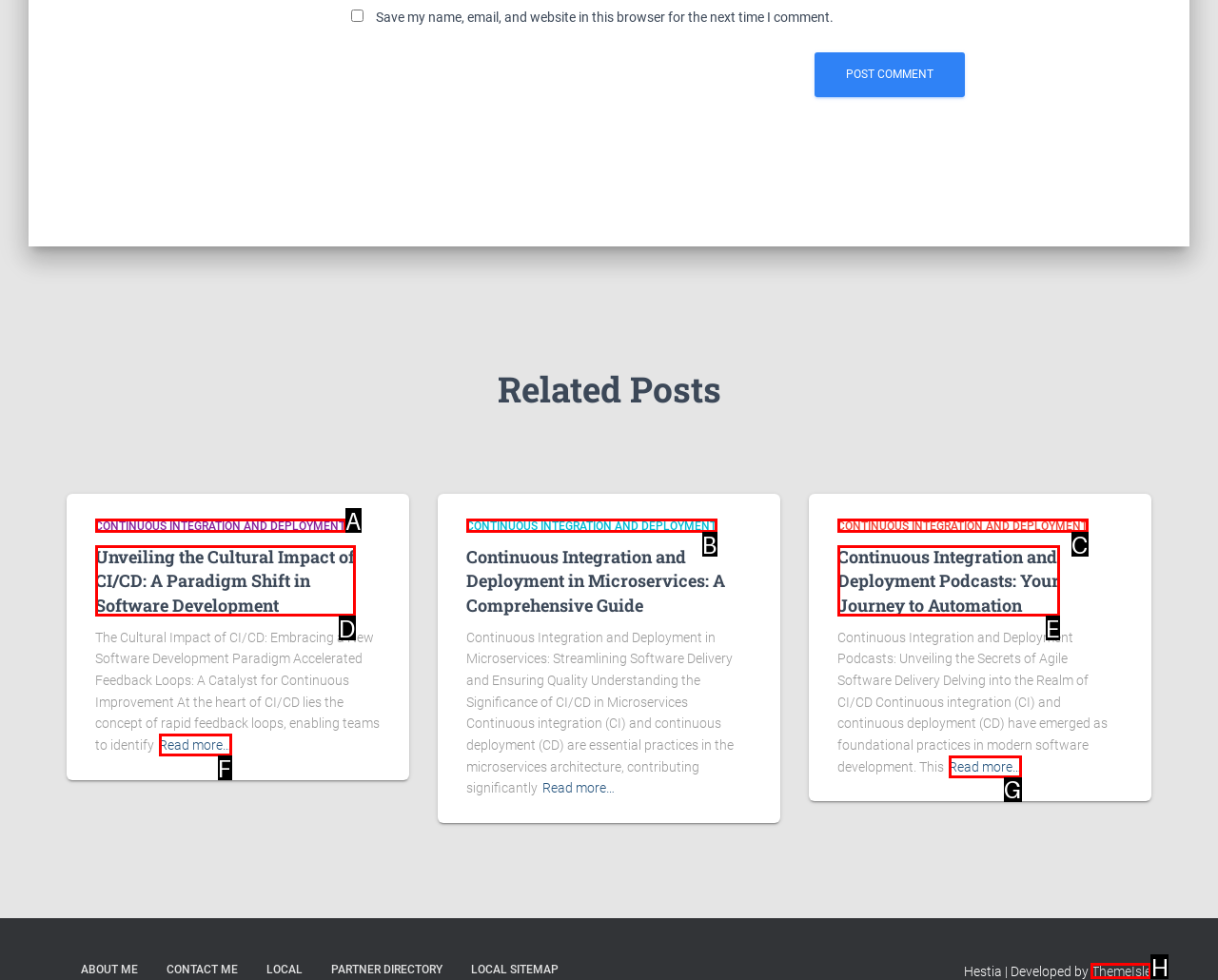Tell me which letter corresponds to the UI element that will allow you to Visit the ThemeIsle website. Answer with the letter directly.

H